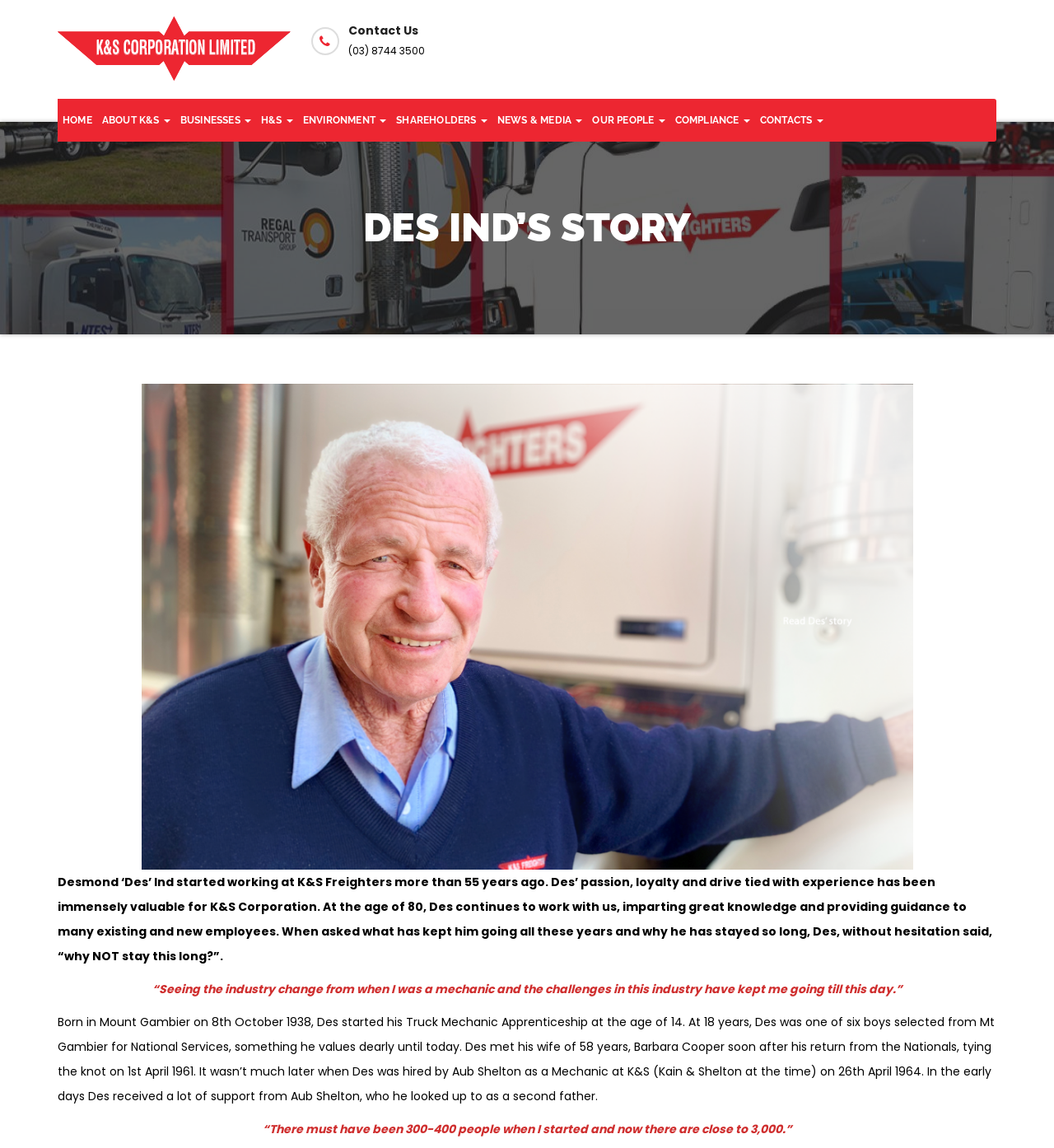Please locate the bounding box coordinates of the element's region that needs to be clicked to follow the instruction: "Click on the 'HOME' link". The bounding box coordinates should be provided as four float numbers between 0 and 1, i.e., [left, top, right, bottom].

[0.055, 0.086, 0.092, 0.123]